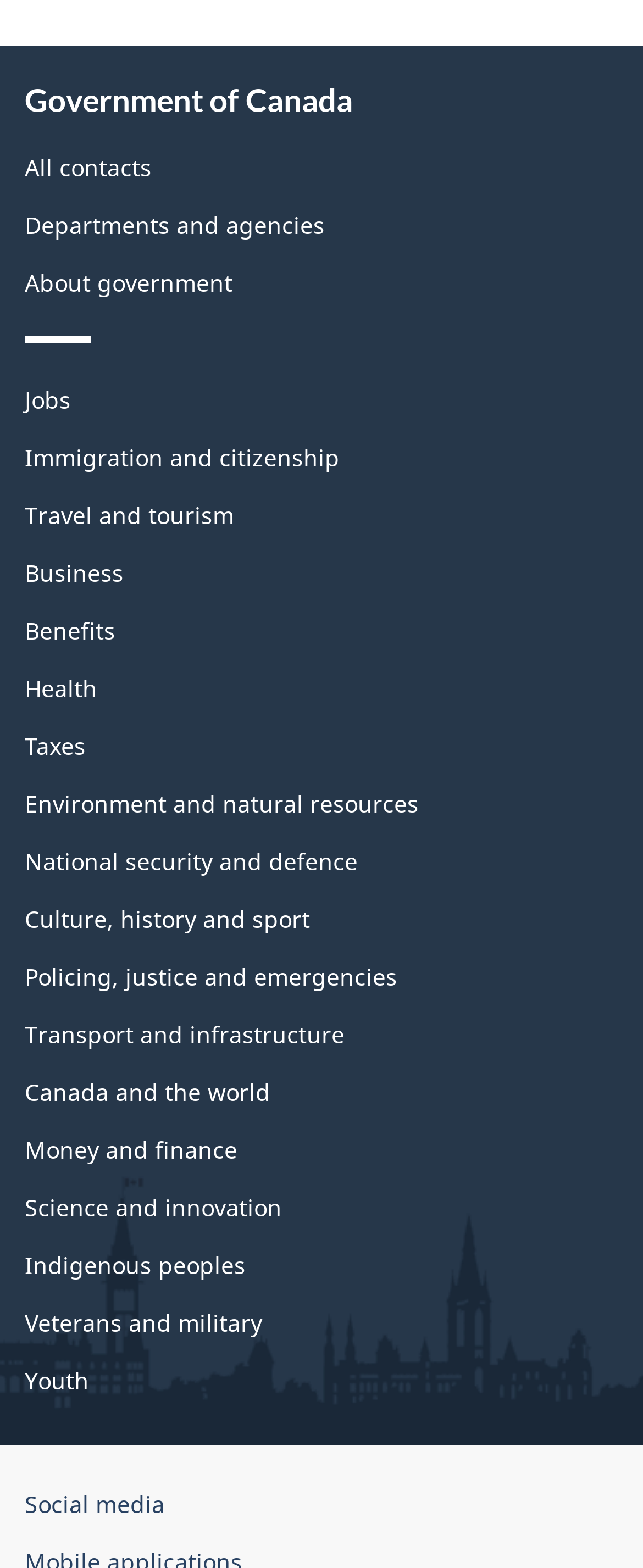Identify the bounding box coordinates of the clickable region required to complete the instruction: "Explore 'Culture, history and sport'". The coordinates should be given as four float numbers within the range of 0 and 1, i.e., [left, top, right, bottom].

[0.038, 0.576, 0.482, 0.596]